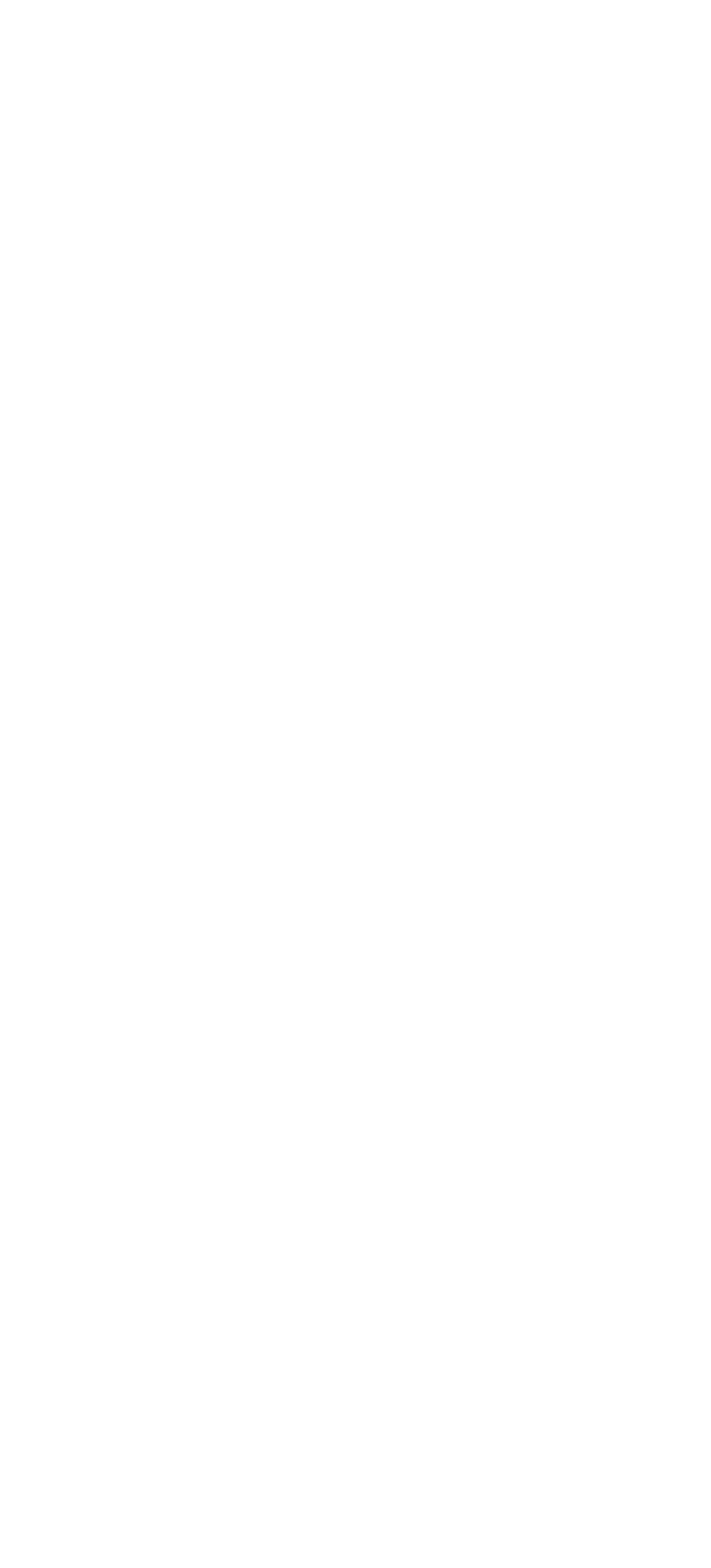Extract the bounding box of the UI element described as: "Print the finding aid".

None